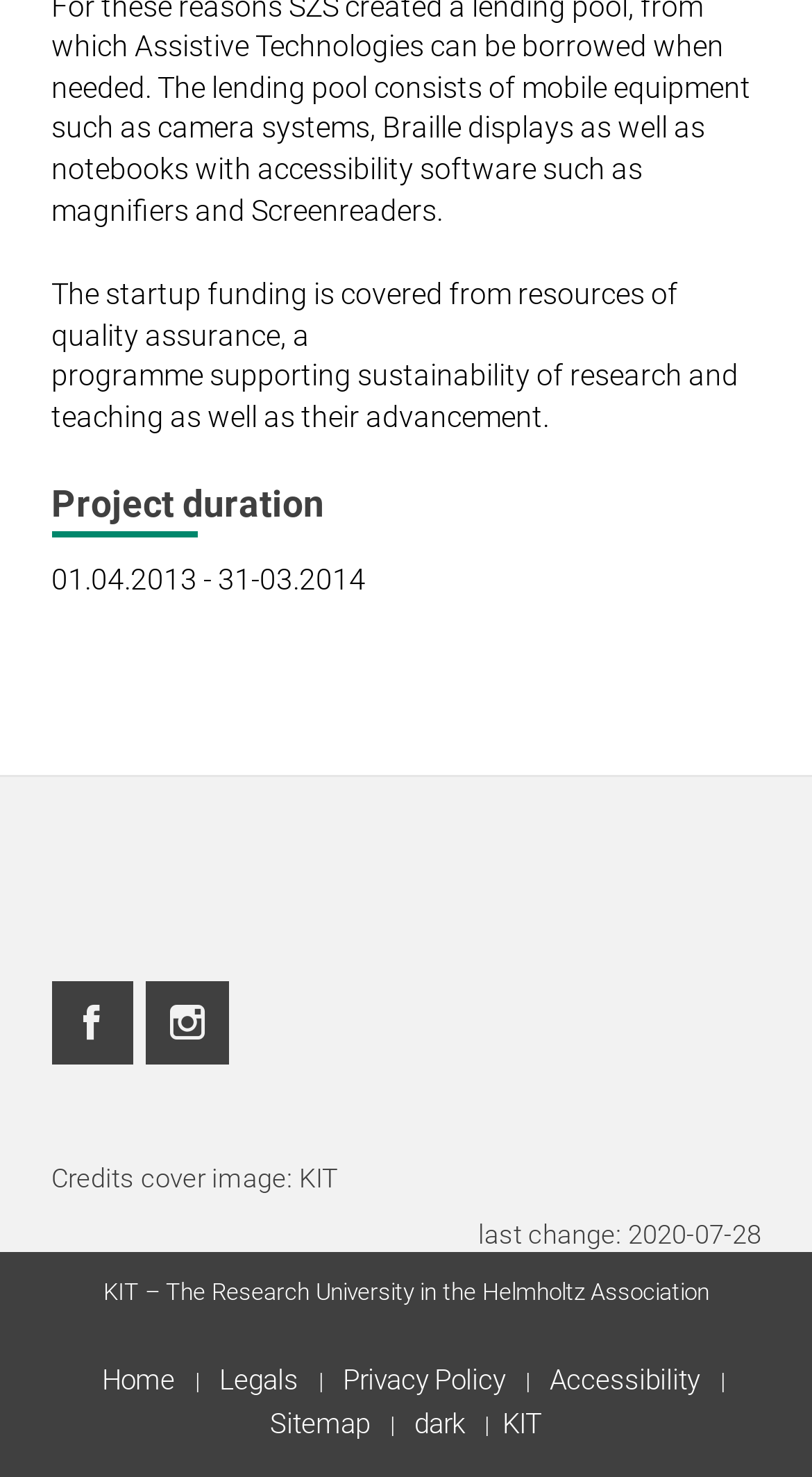Mark the bounding box of the element that matches the following description: "dark".

[0.493, 0.95, 0.589, 0.981]